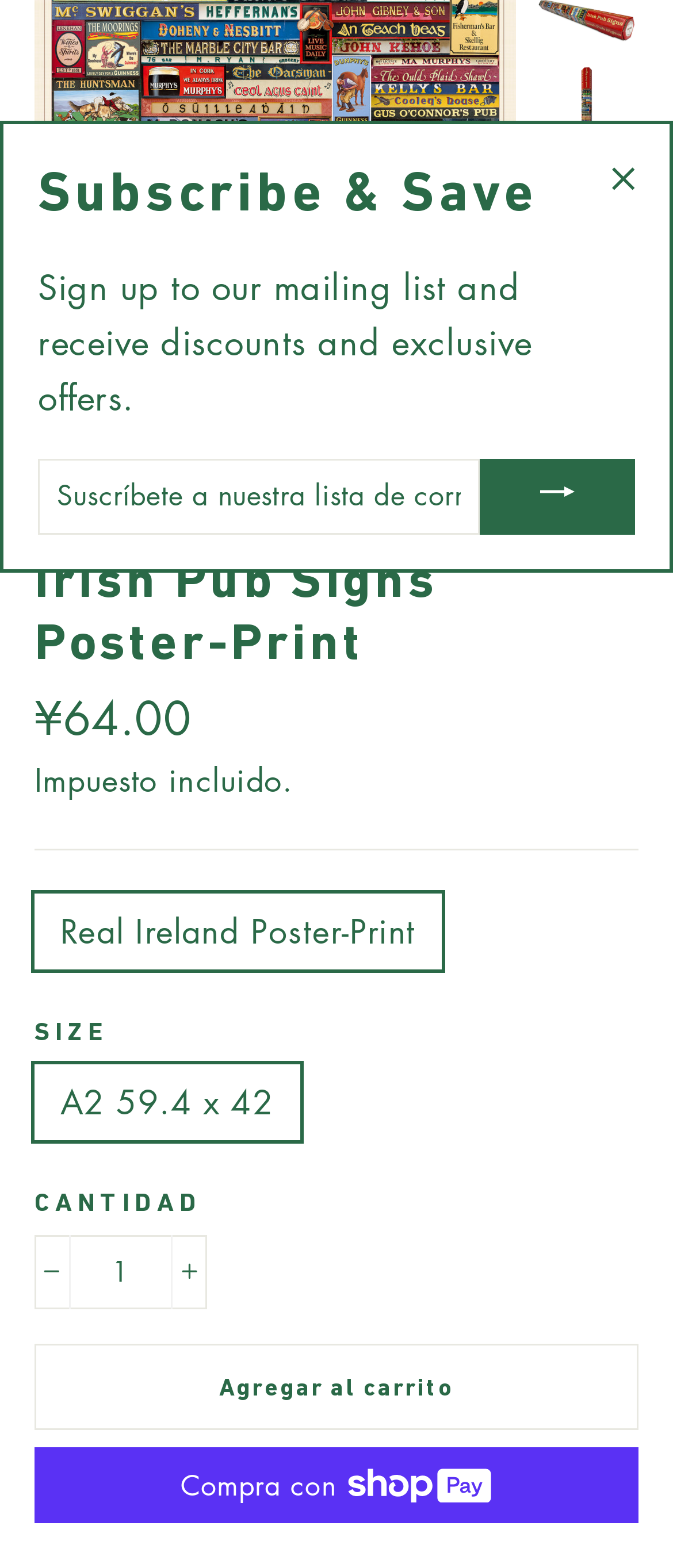Determine the bounding box coordinates for the UI element described. Format the coordinates as (top-left x, top-left y, bottom-right x, bottom-right y) and ensure all values are between 0 and 1. Element description: alt="Outdoor Furniture"

None